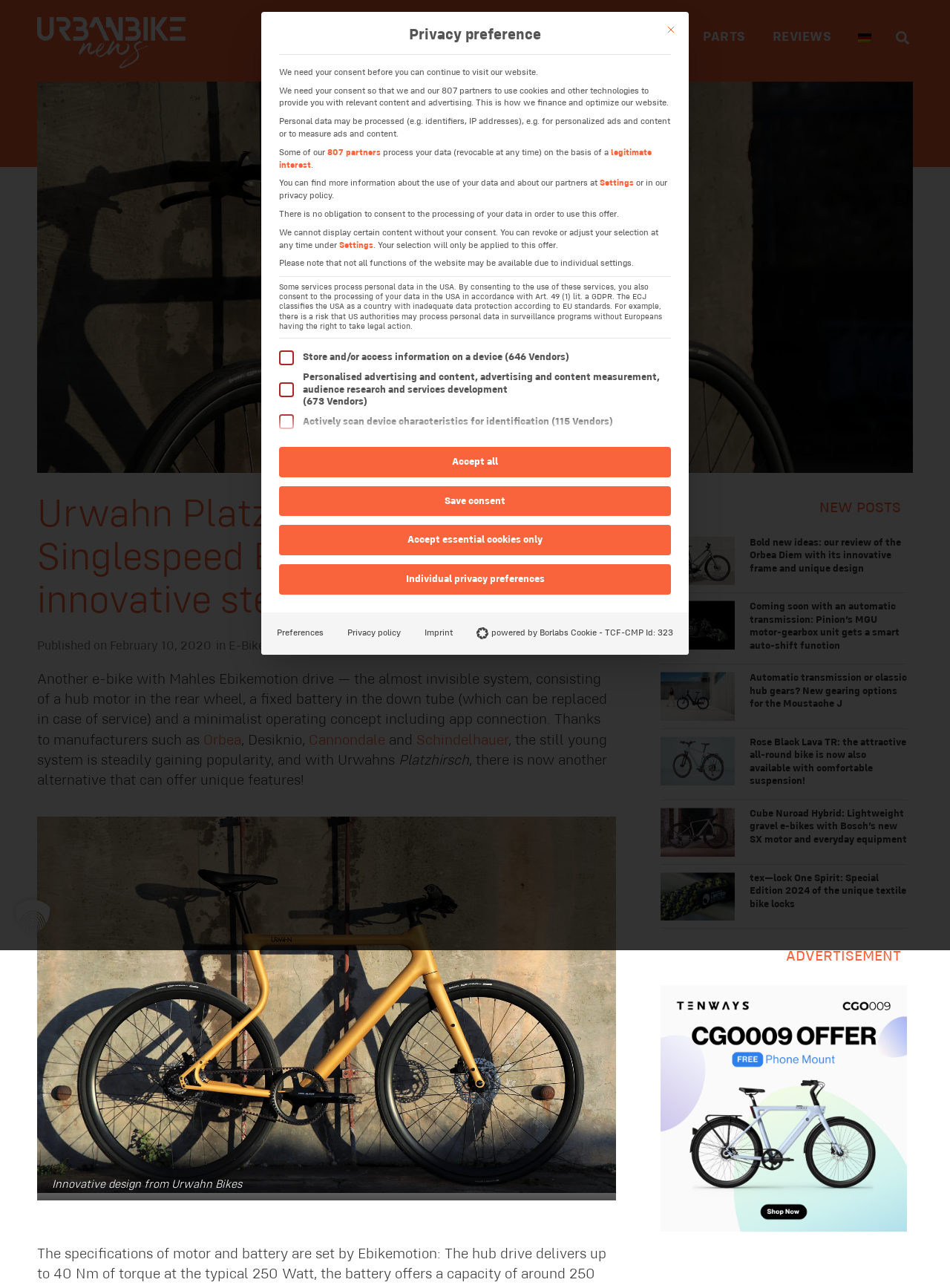Determine the bounding box coordinates of the element's region needed to click to follow the instruction: "Click on NEWS". Provide these coordinates as four float numbers between 0 and 1, formatted as [left, top, right, bottom].

[0.385, 0.0, 0.454, 0.058]